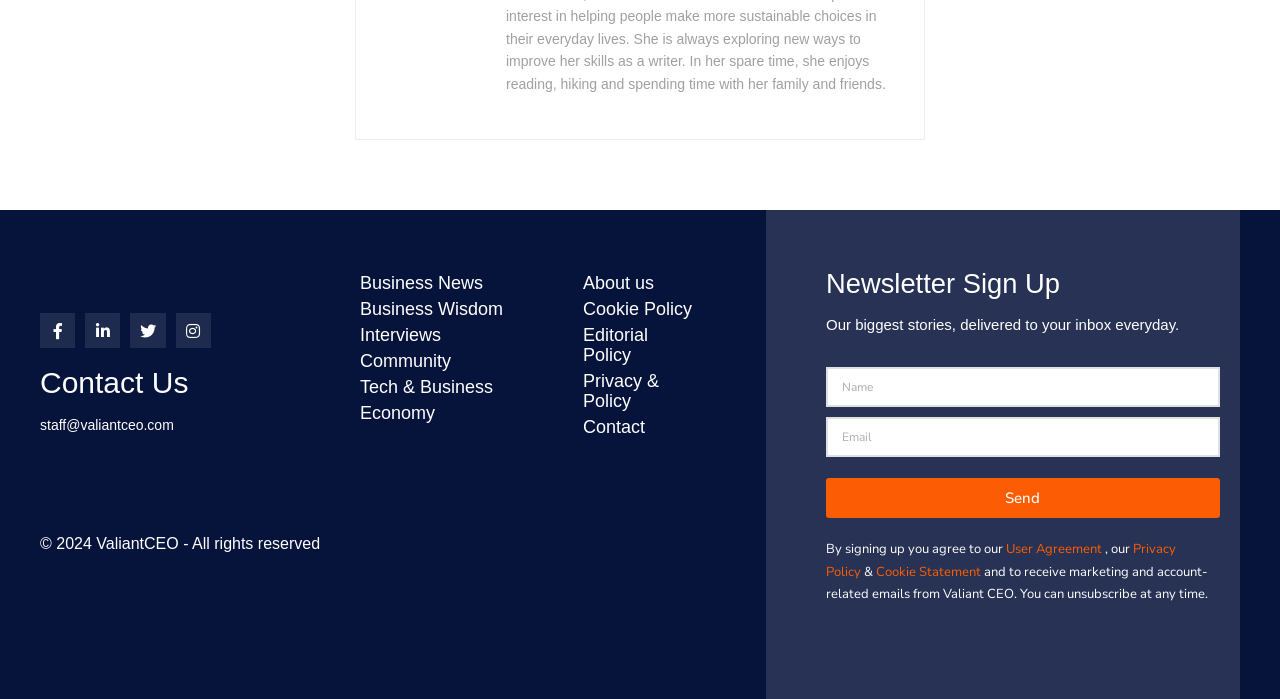What is the copyright year listed?
Using the details shown in the screenshot, provide a comprehensive answer to the question.

I found the copyright year listed by looking at the heading at the bottom of the webpage, which says '© 2024 ValiantCEO - All rights reserved'.